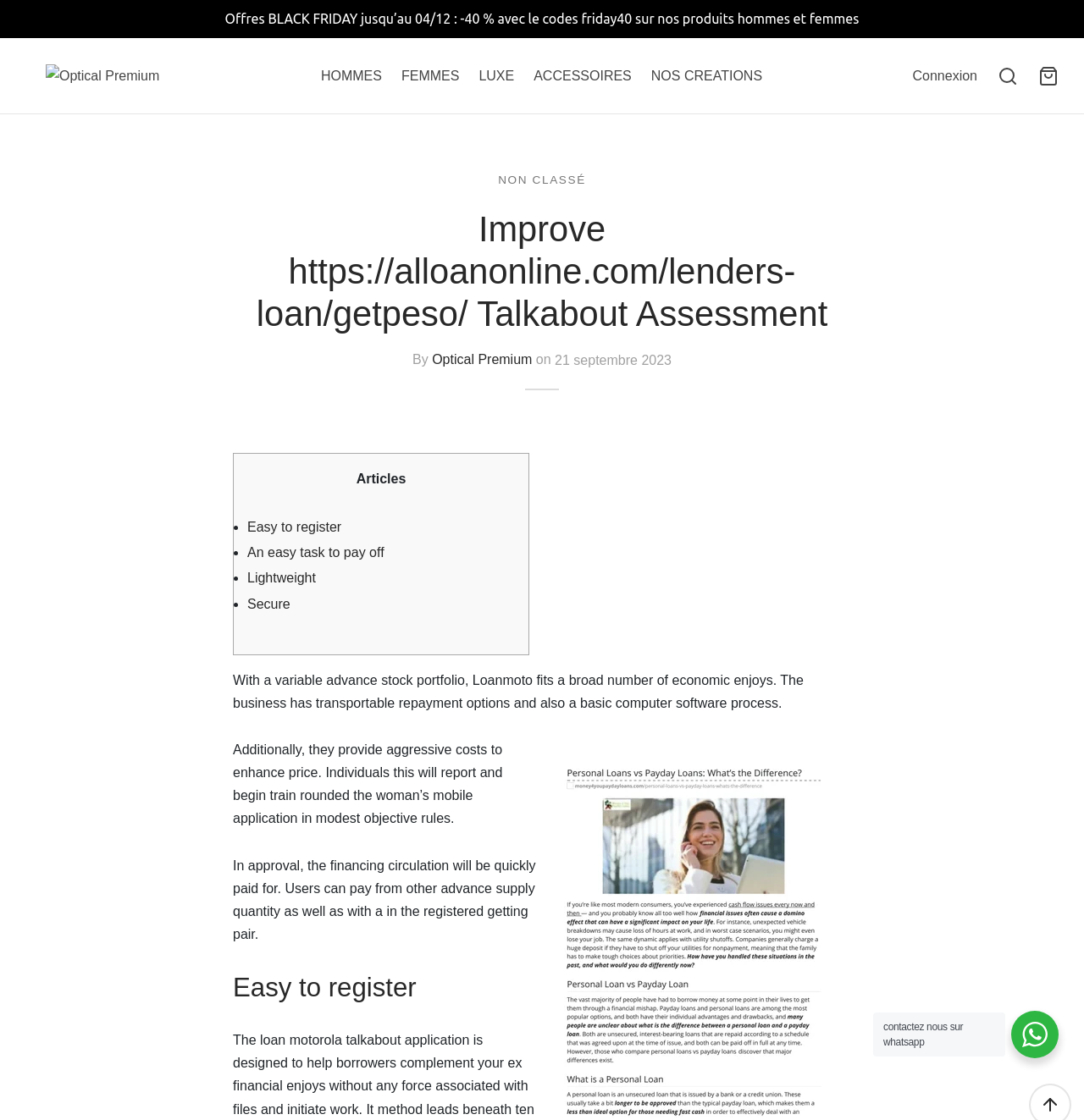Please find and report the primary heading text from the webpage.

Improve https://alloanonline.com/lenders-loan/getpeso/ Talkabout Assessment